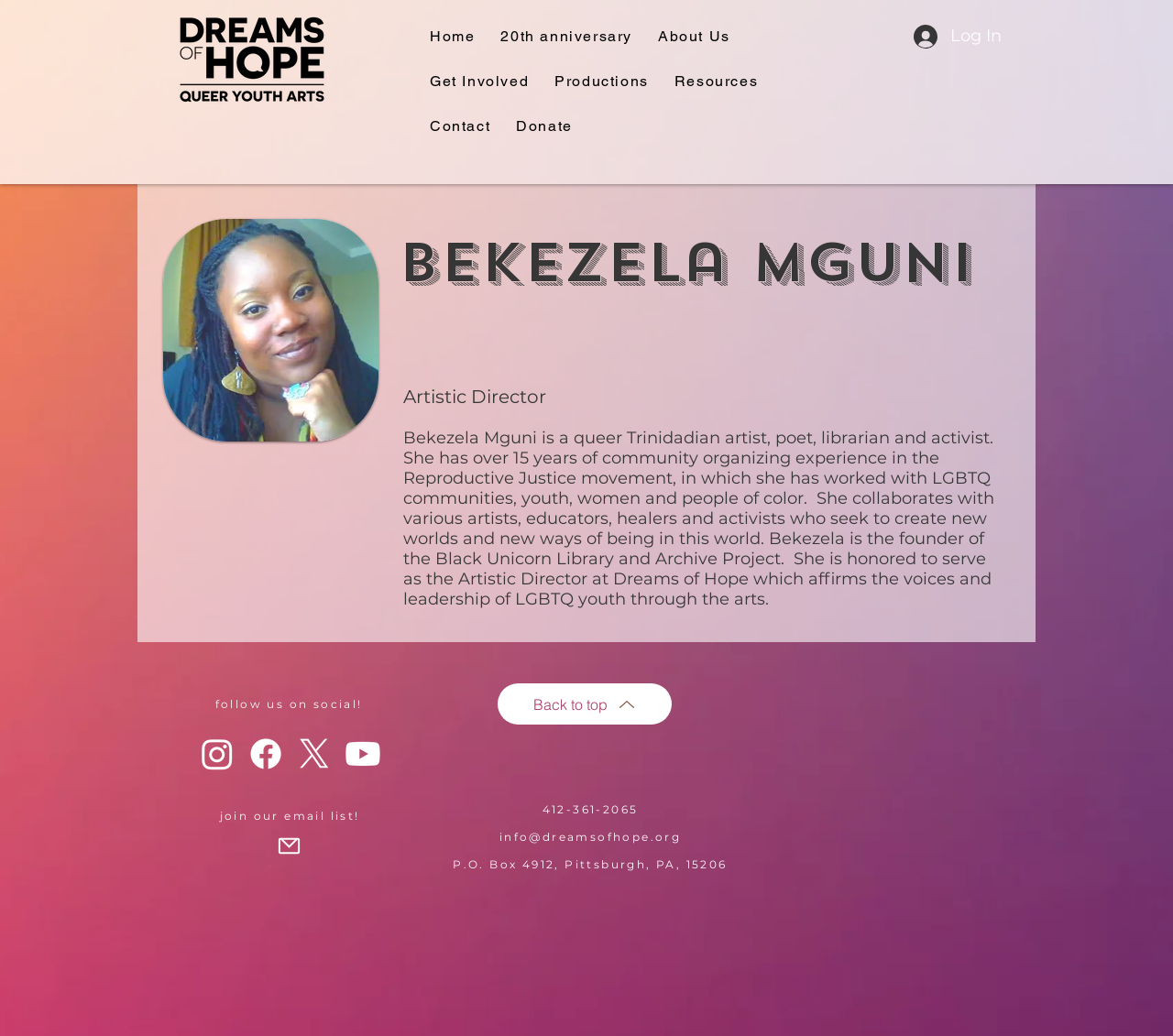Please determine the bounding box coordinates of the clickable area required to carry out the following instruction: "Read the article about Delores Miller Clark". The coordinates must be four float numbers between 0 and 1, represented as [left, top, right, bottom].

None